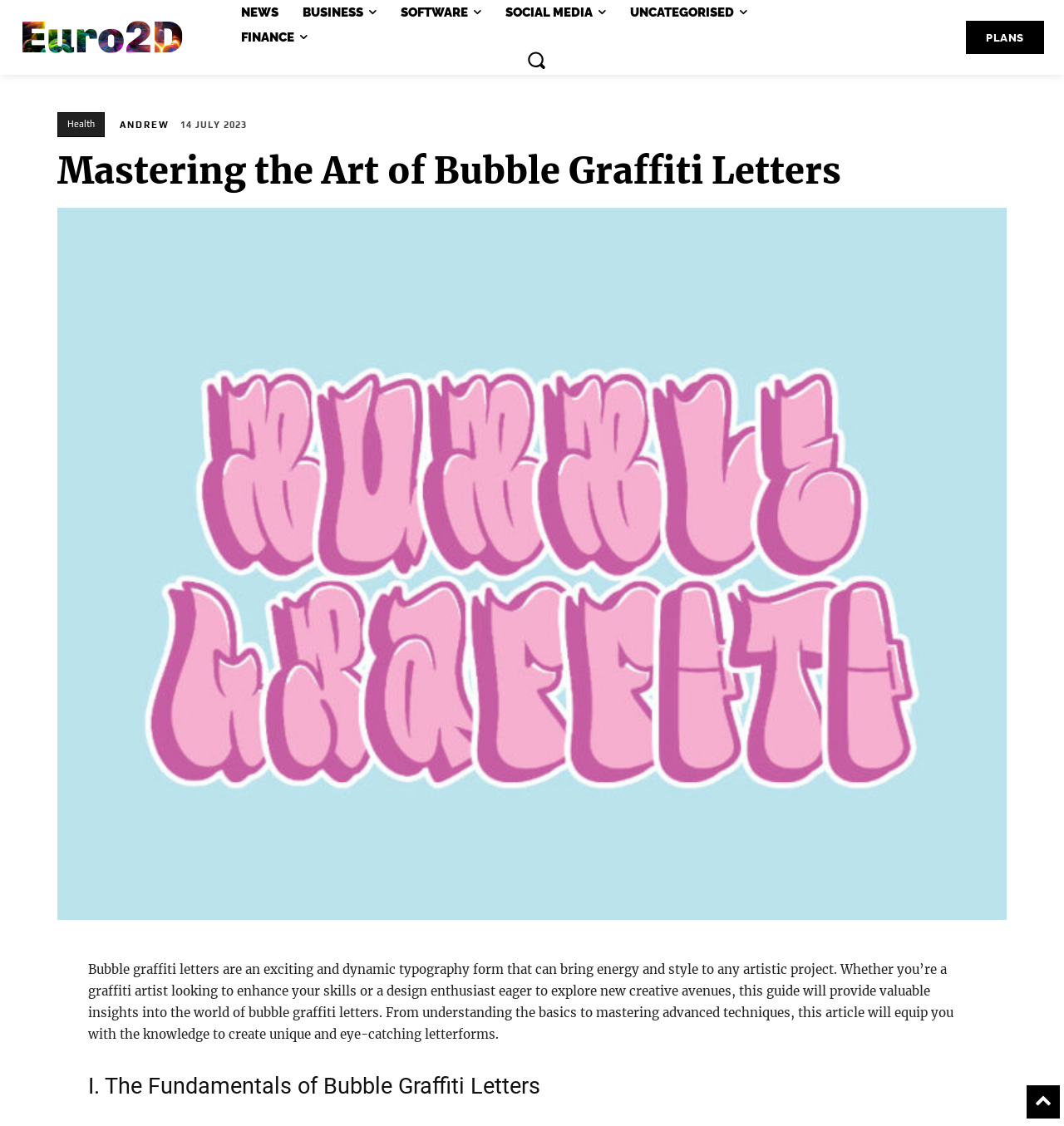Respond to the question below with a single word or phrase:
How many links are in the top navigation bar?

6